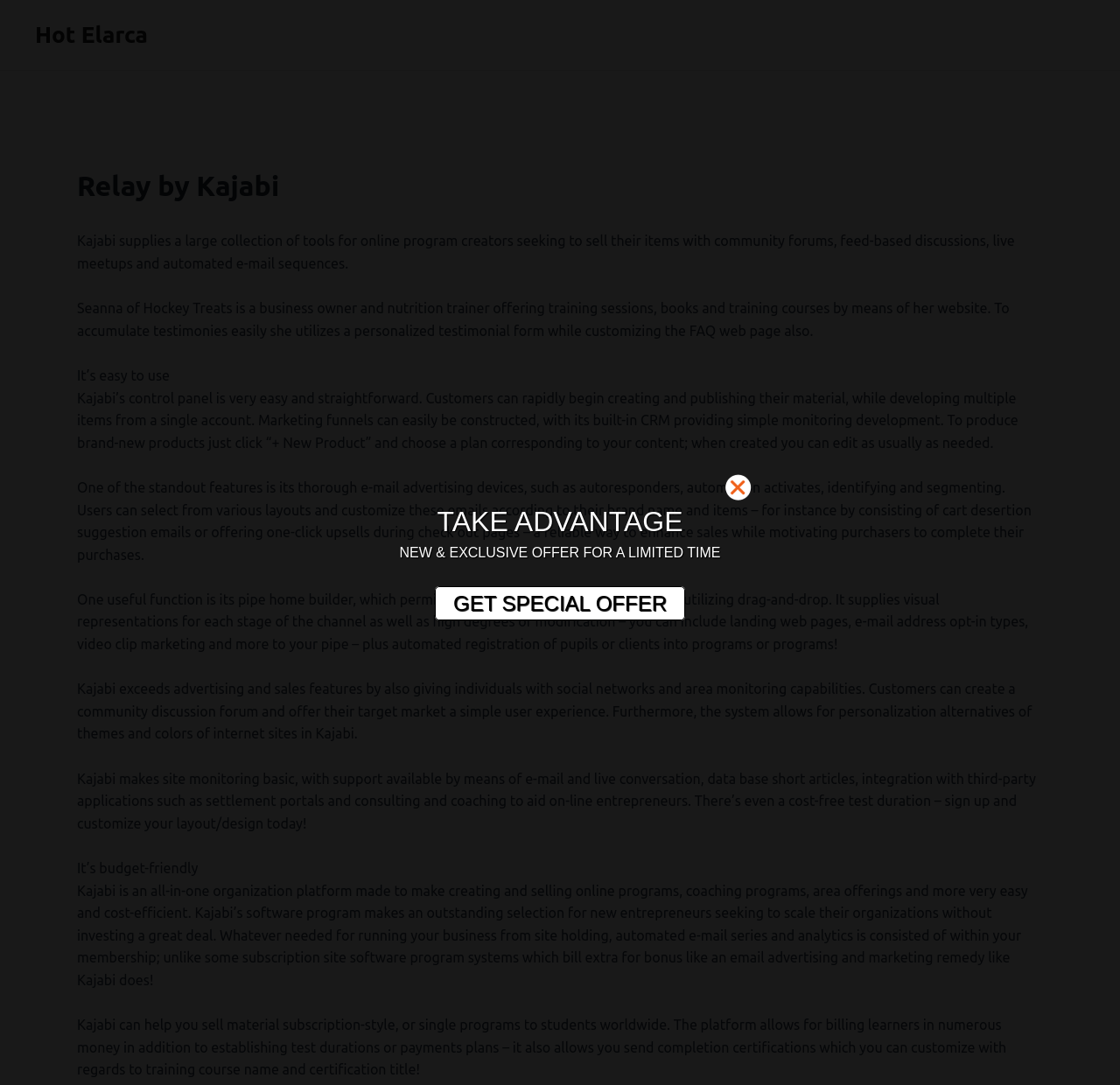Show the bounding box coordinates for the HTML element described as: "Hot Elarca".

[0.031, 0.02, 0.132, 0.044]